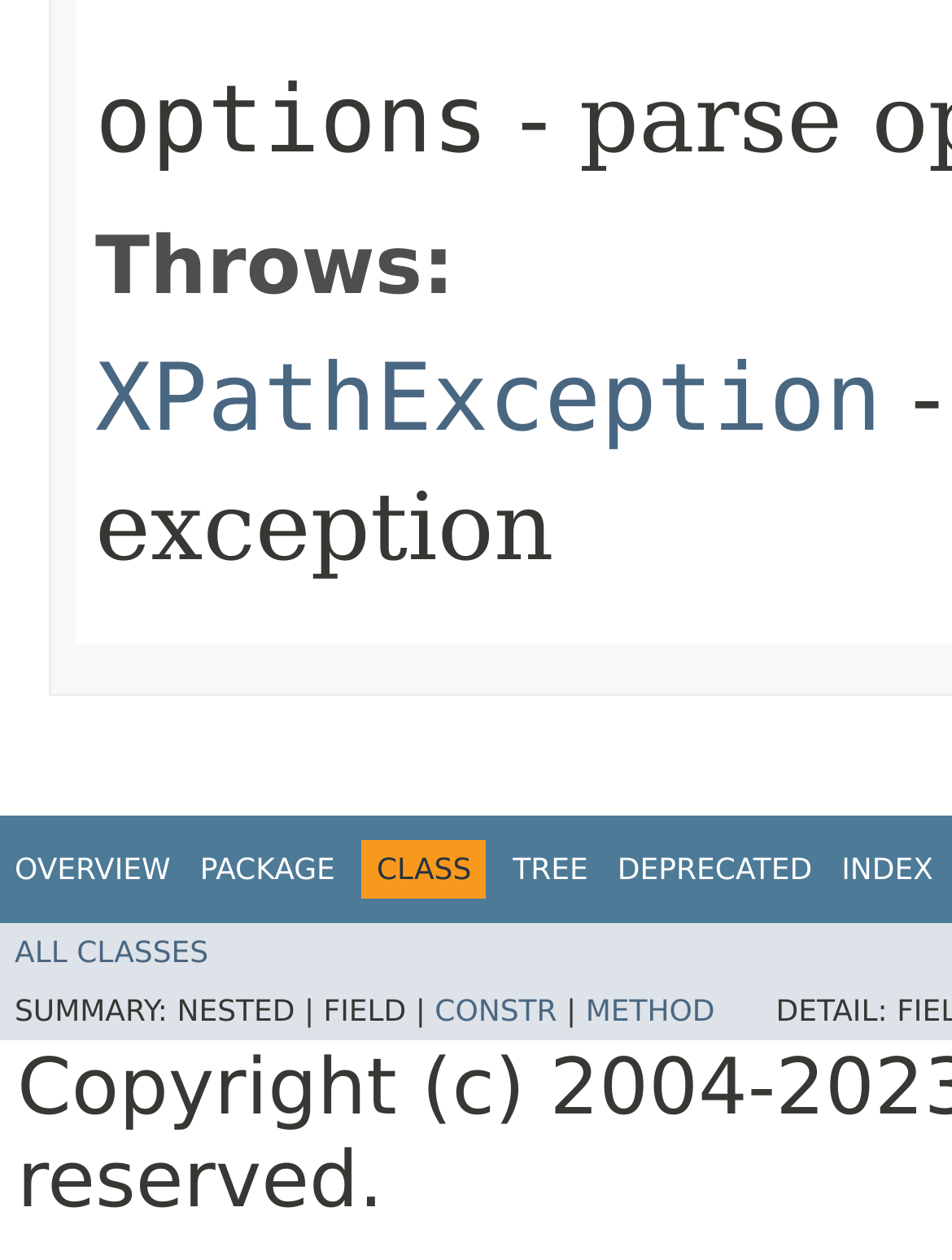Predict the bounding box coordinates of the area that should be clicked to accomplish the following instruction: "check constructor". The bounding box coordinates should consist of four float numbers between 0 and 1, i.e., [left, top, right, bottom].

[0.457, 0.788, 0.585, 0.815]